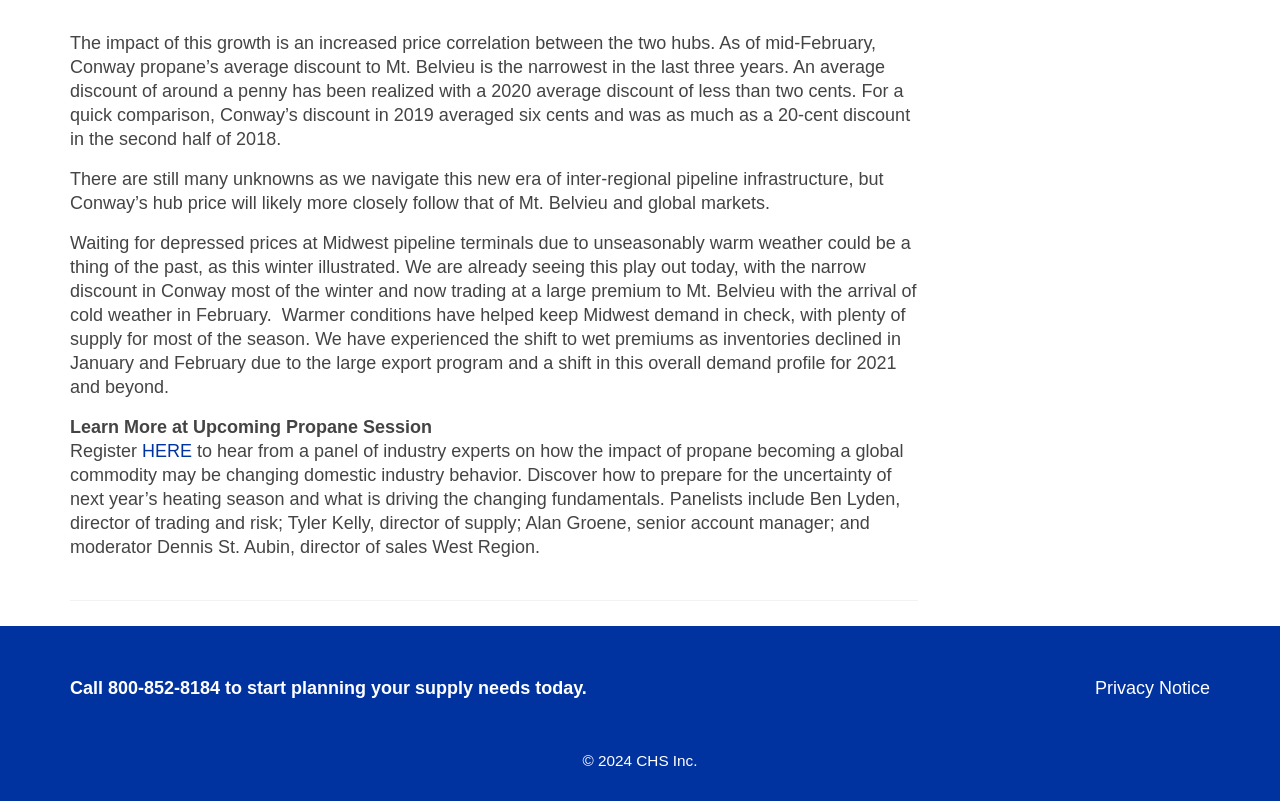Given the element description: "CHS Inc.", predict the bounding box coordinates of the UI element it refers to, using four float numbers between 0 and 1, i.e., [left, top, right, bottom].

[0.497, 0.939, 0.545, 0.96]